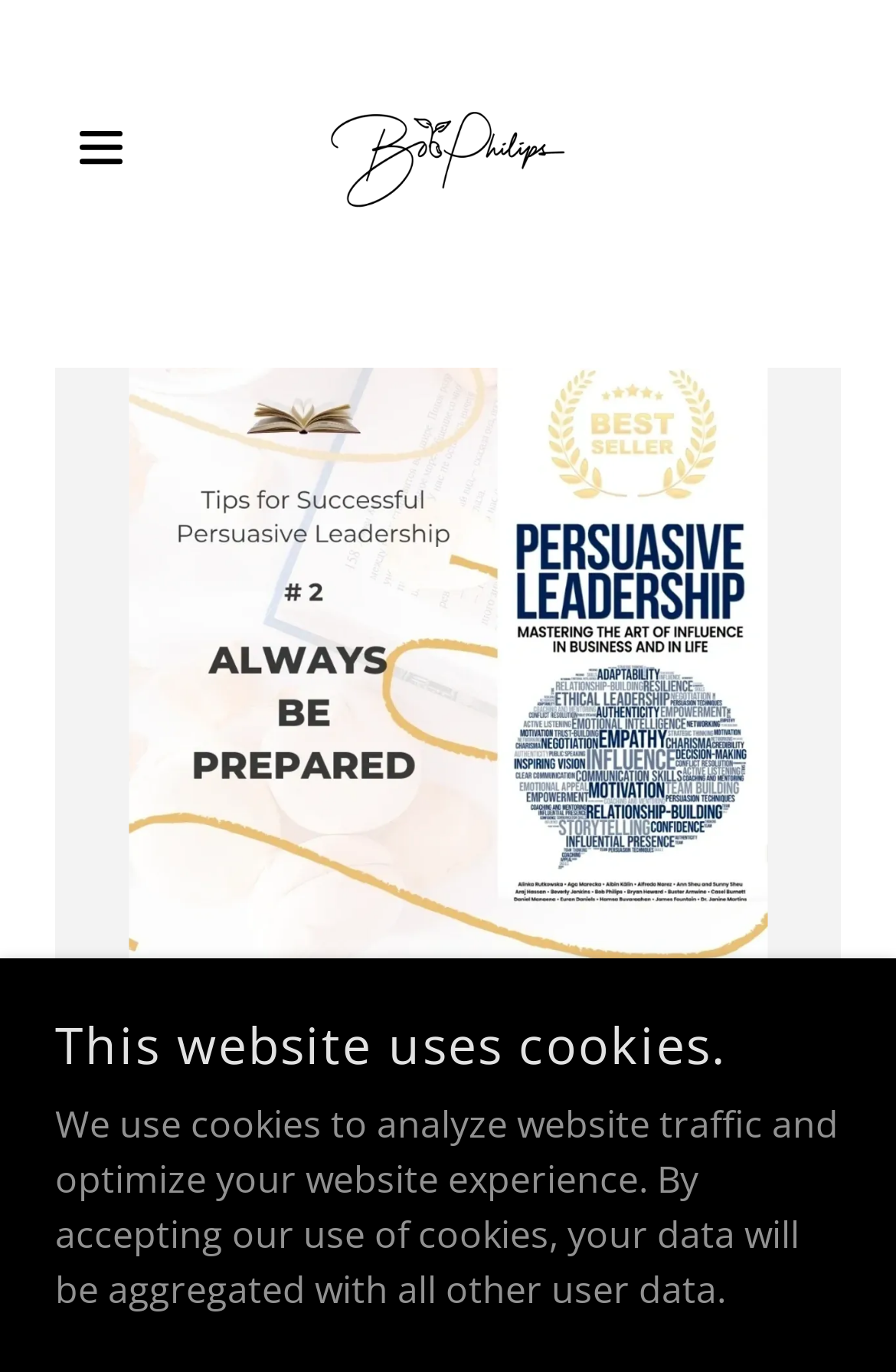What is the main call-to-action on the webpage?
Using the information presented in the image, please offer a detailed response to the question.

The 'Launch Your Dreams' link is prominently displayed on the webpage, suggesting that it is the main call-to-action. It is also accompanied by an image, which further emphasizes its importance.